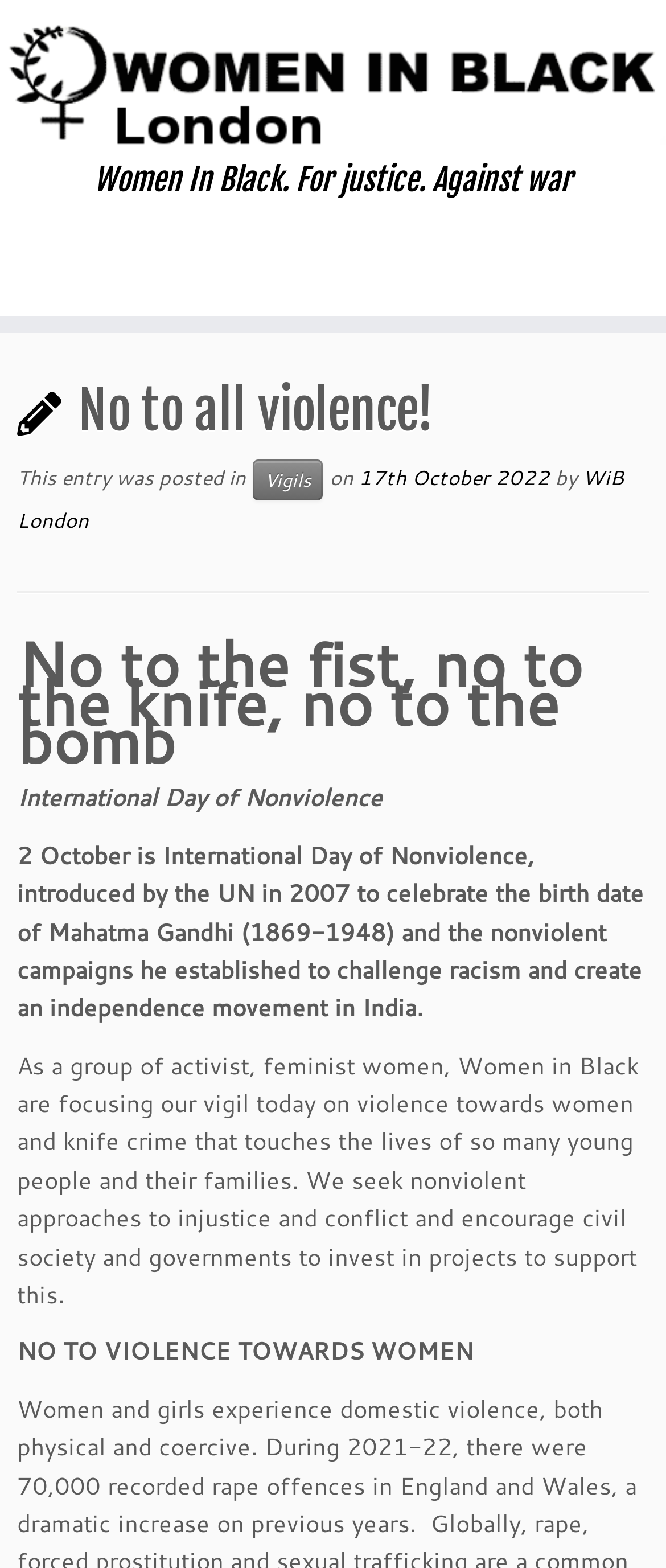What is the focus of the vigil today?
Refer to the image and provide a concise answer in one word or phrase.

Violence towards women and knife crime